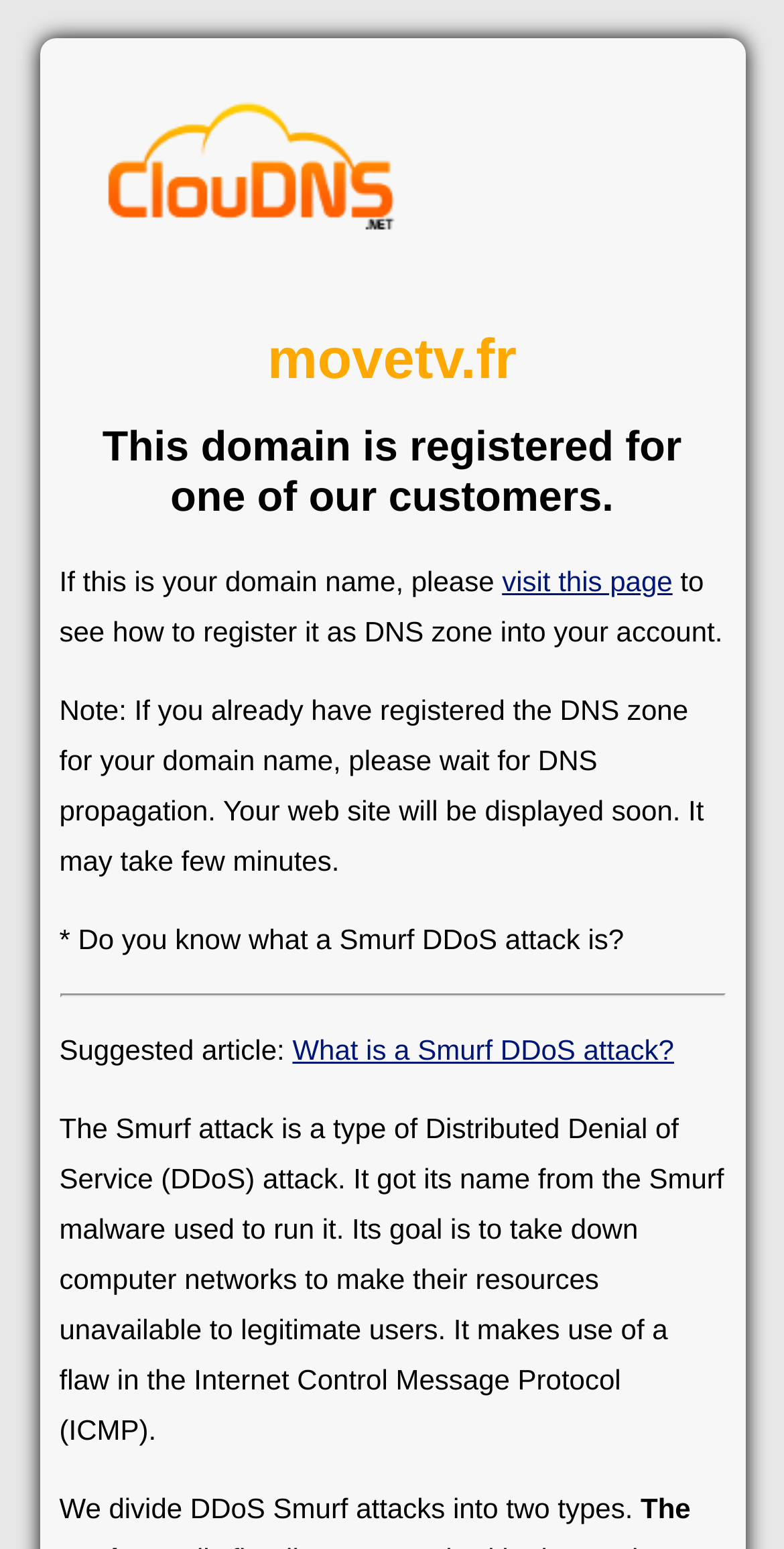Bounding box coordinates are specified in the format (top-left x, top-left y, bottom-right x, bottom-right y). All values are floating point numbers bounded between 0 and 1. Please provide the bounding box coordinate of the region this sentence describes: parent_node: movetv.fr title="Cloud DNS"

[0.127, 0.064, 0.512, 0.165]